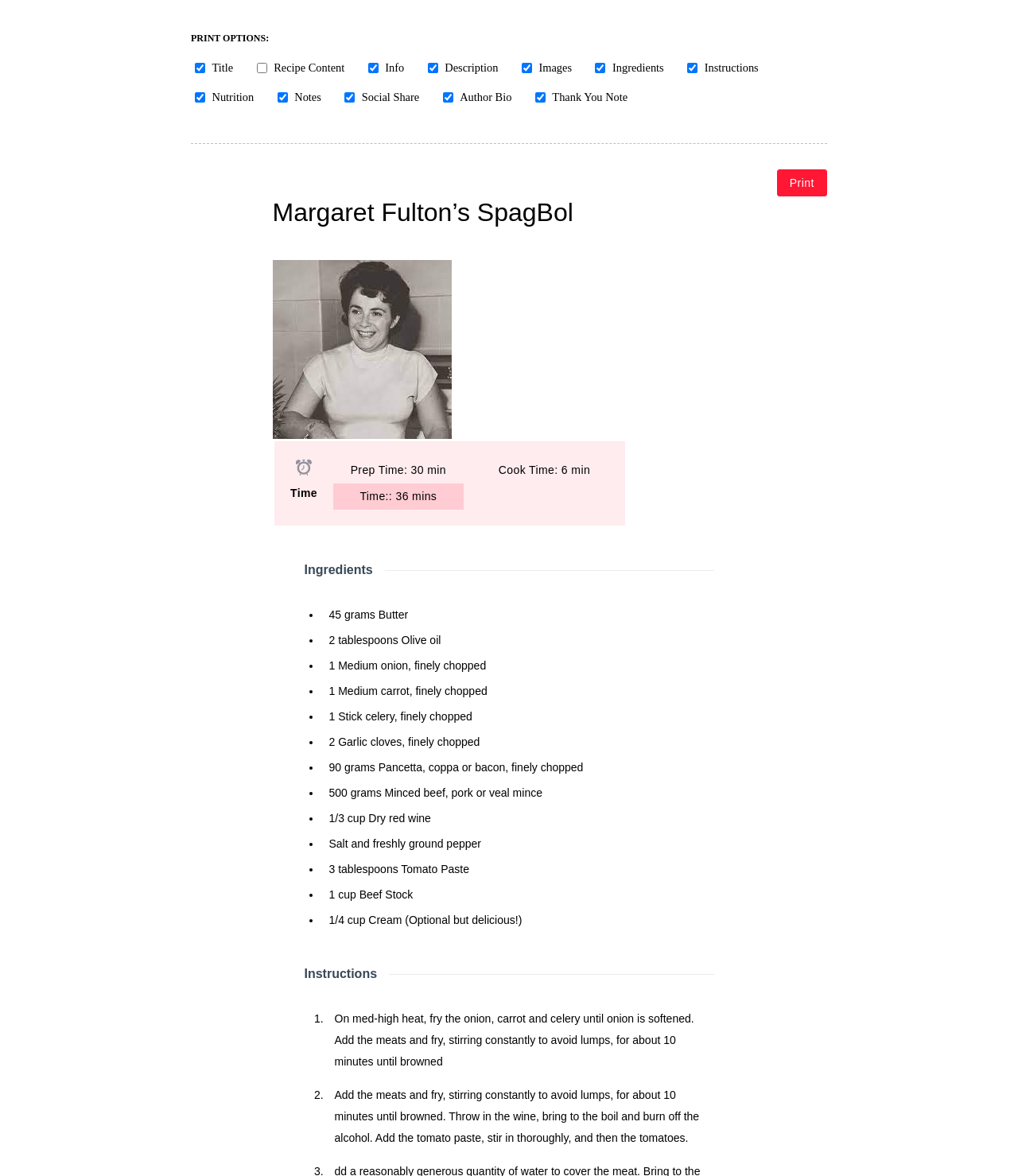What is the cooking time?
Please ensure your answer to the question is detailed and covers all necessary aspects.

The cooking time is mentioned in the text 'Cook Time: 6 min' which is located below the 'Time' heading. This suggests that the cooking time for this recipe is 6 minutes.